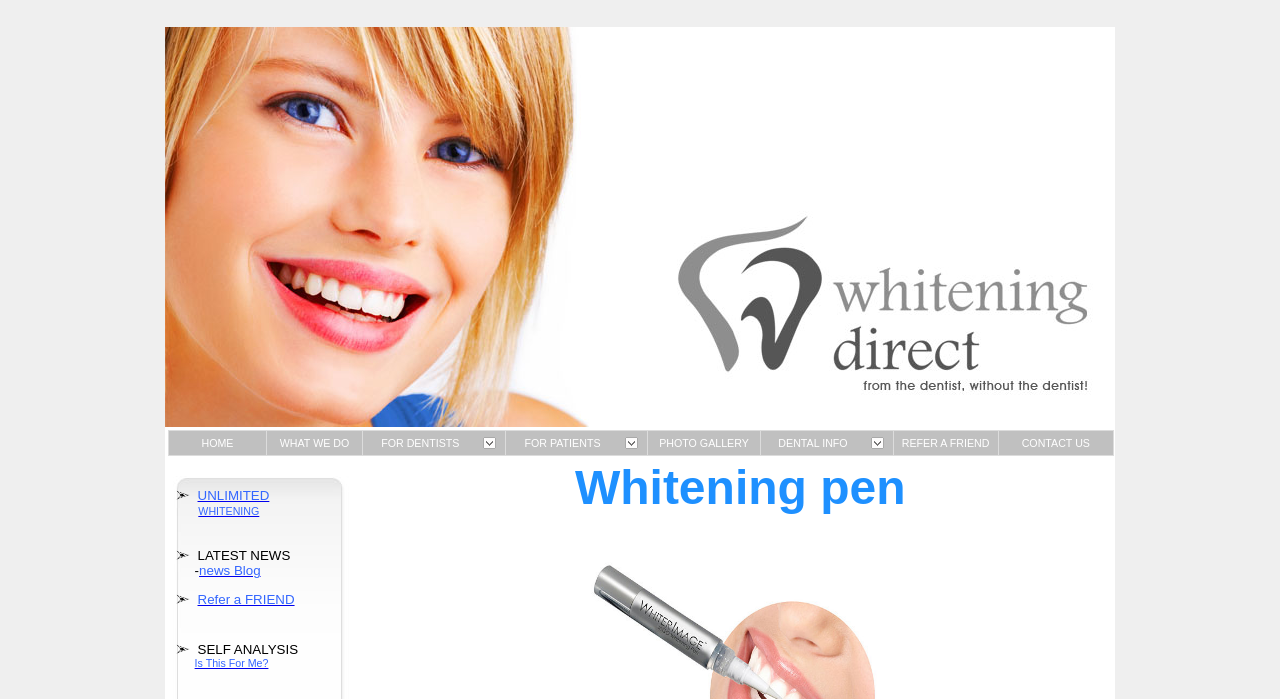Give a short answer to this question using one word or a phrase:
What is the last menu item?

CONTACT US